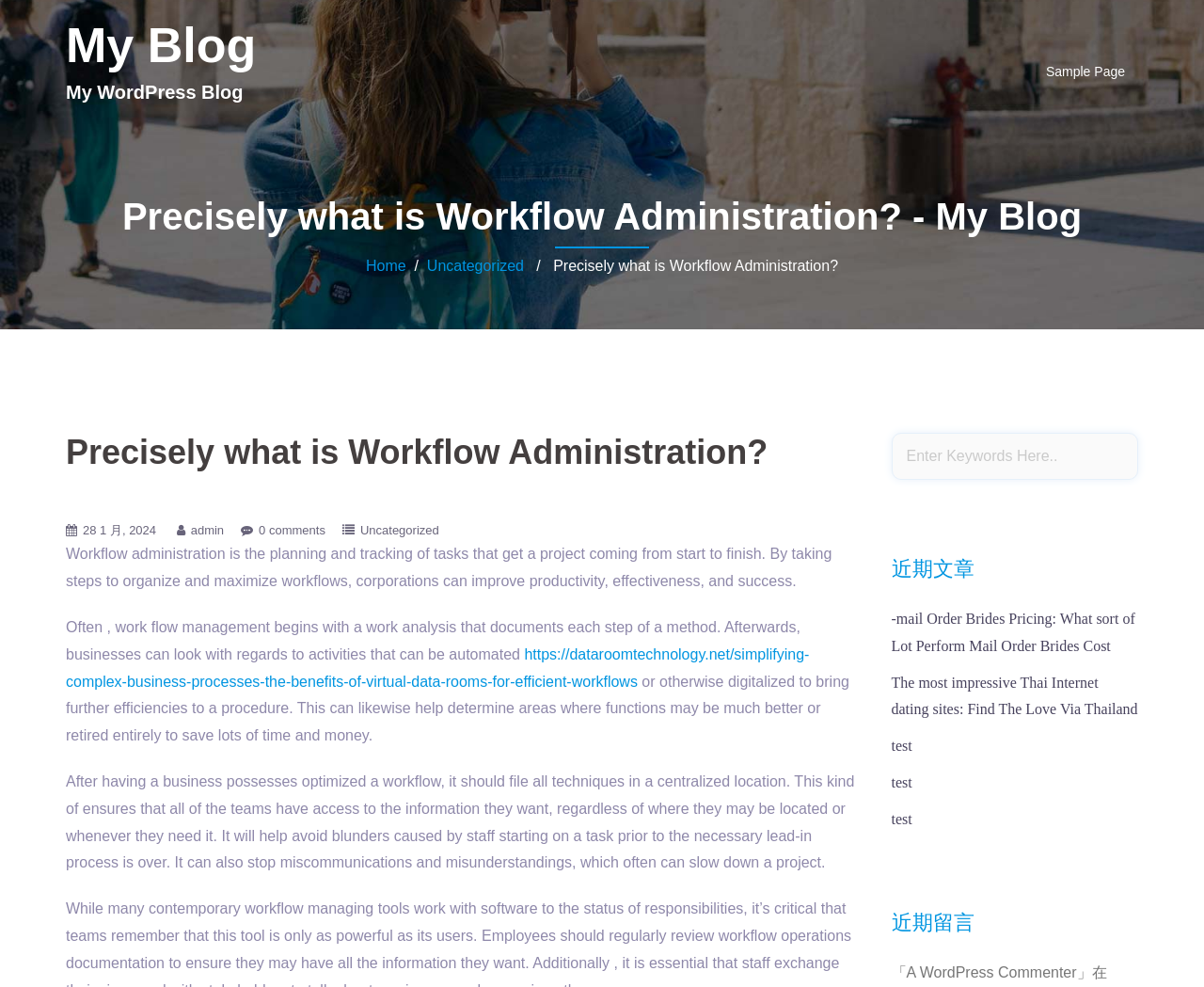From the details in the image, provide a thorough response to the question: What is the date of the article 'Precisely what is Workflow Administration?'?

The date of the article 'Precisely what is Workflow Administration?' is mentioned as '28 1 月, 2024' in the webpage content.